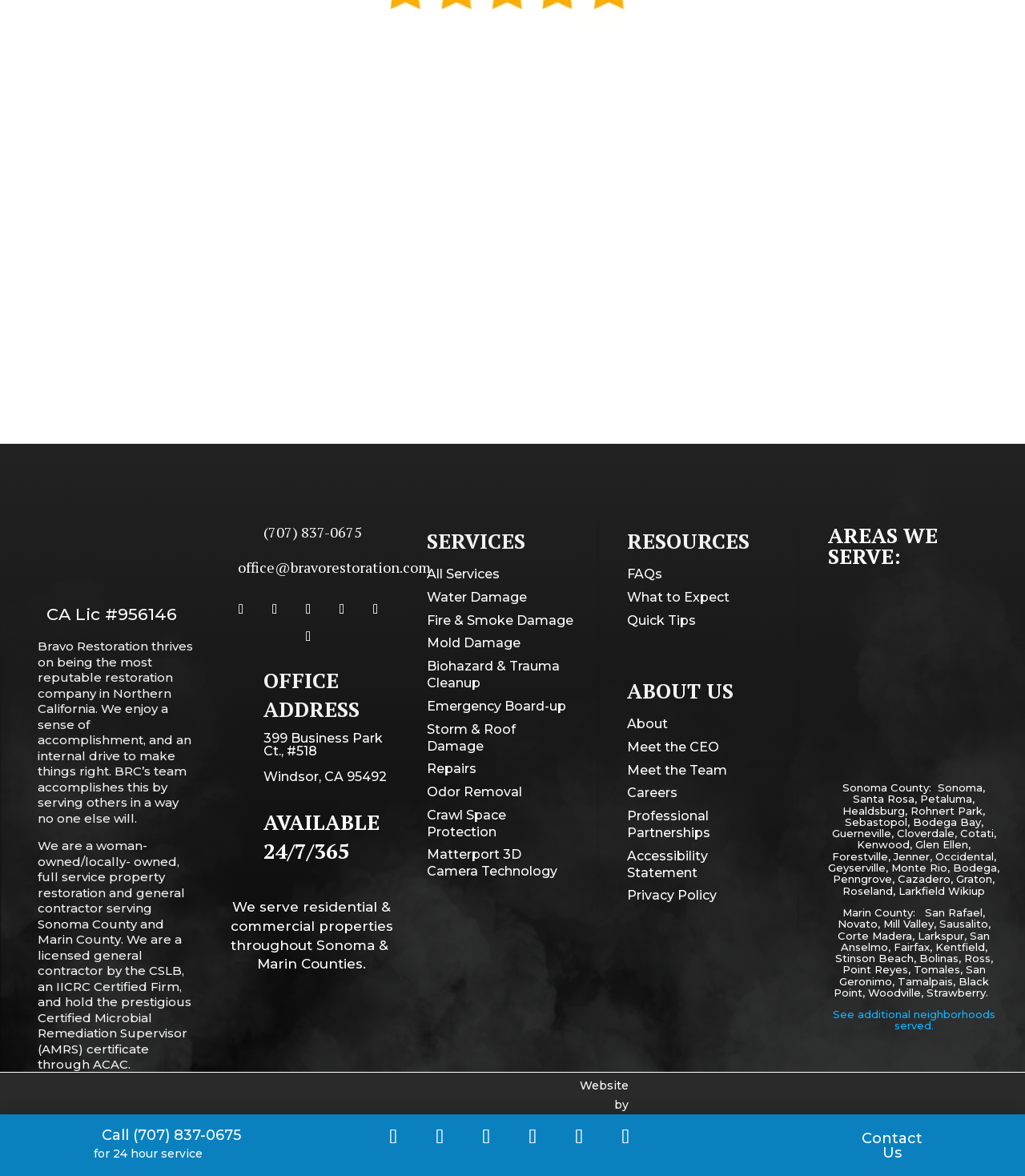Identify and provide the bounding box for the element described by: "Disclosure Policy".

None